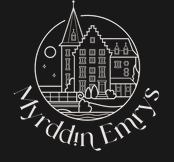What type of font is used for the name 'Myrddin Emrys'?
Refer to the image and provide a detailed answer to the question.

The caption states that the name 'Myrddin Emrys' is artistically rendered in a flowing, cursive font, indicating that the type of font used is cursive.